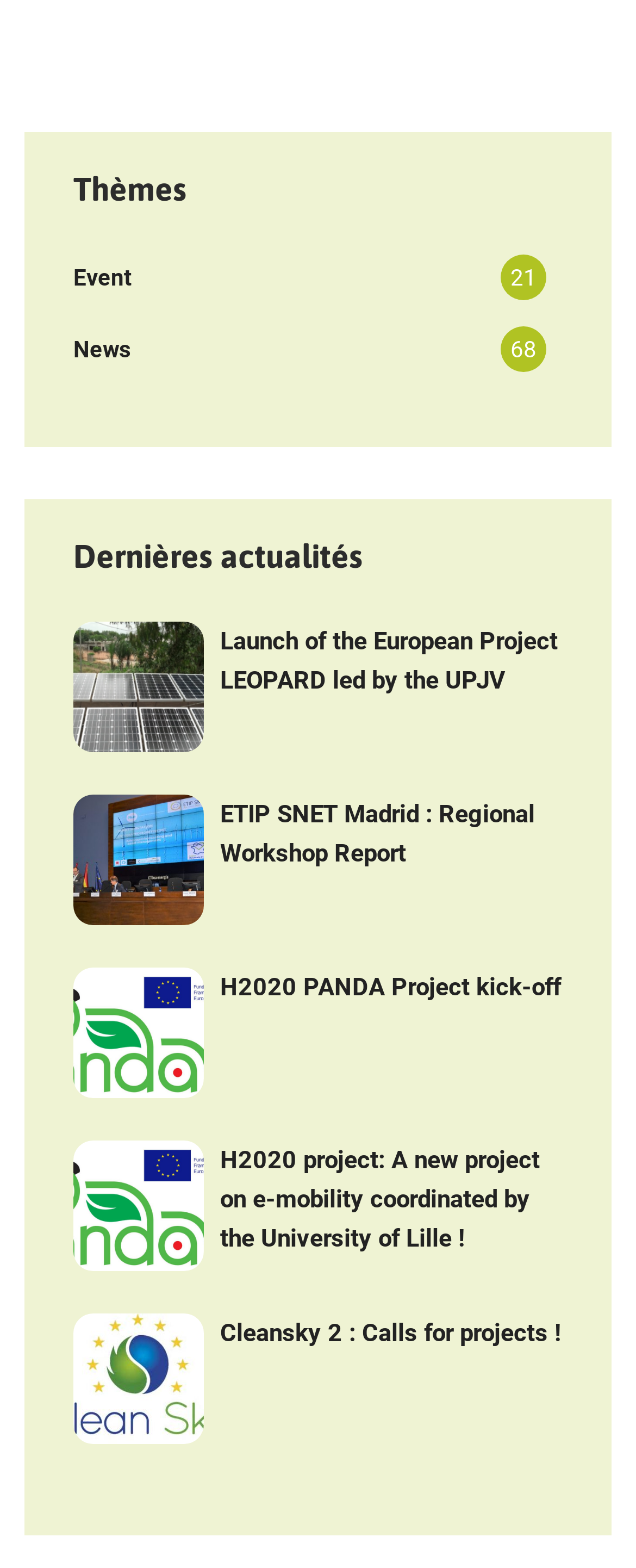Locate the bounding box coordinates of the segment that needs to be clicked to meet this instruction: "Learn about the 'H2020 PANDA Project kick-off'".

[0.346, 0.617, 0.885, 0.642]